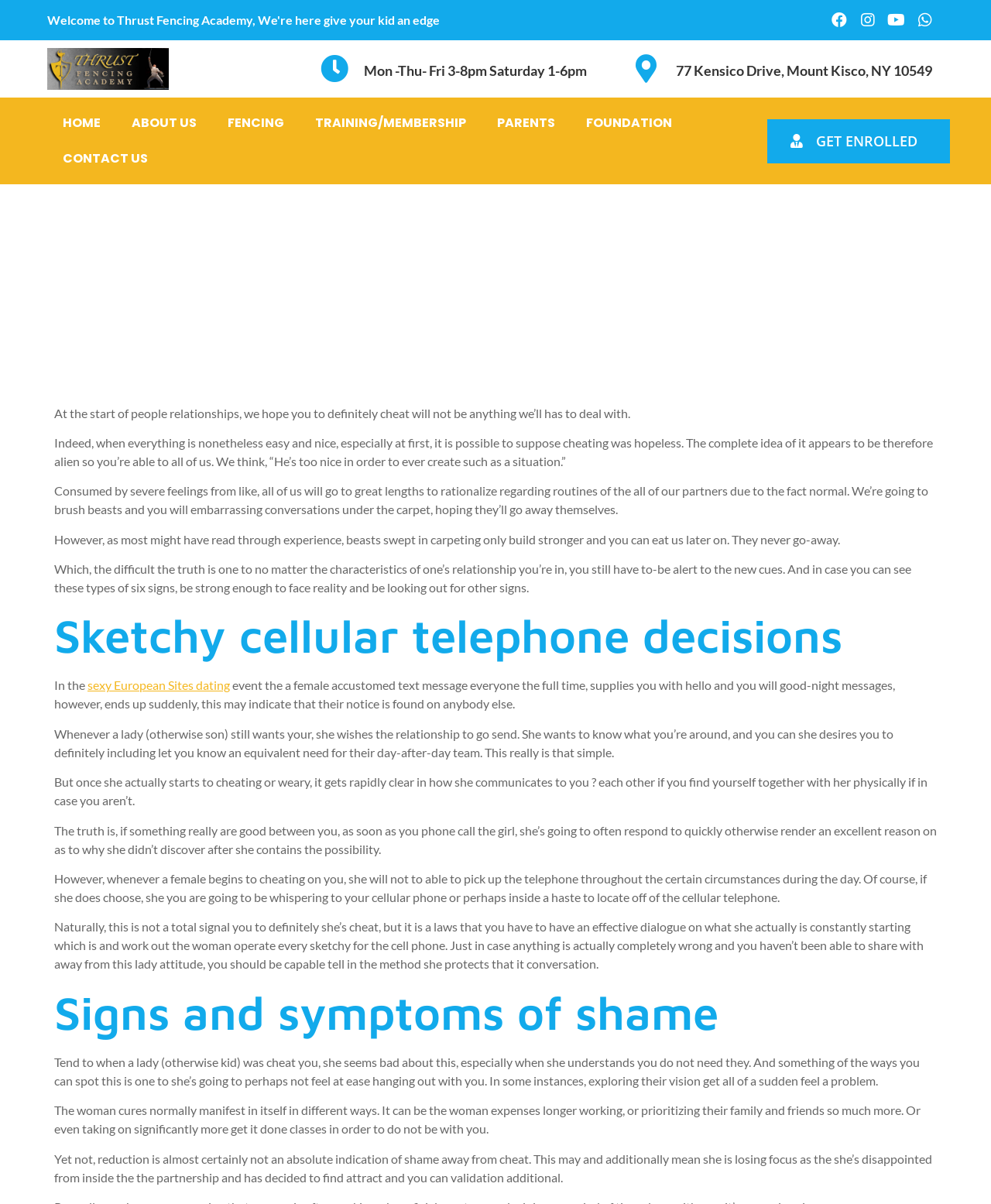Identify the bounding box of the UI element described as follows: "sexy European Sites dating". Provide the coordinates as four float numbers in the range of 0 to 1 [left, top, right, bottom].

[0.088, 0.563, 0.232, 0.575]